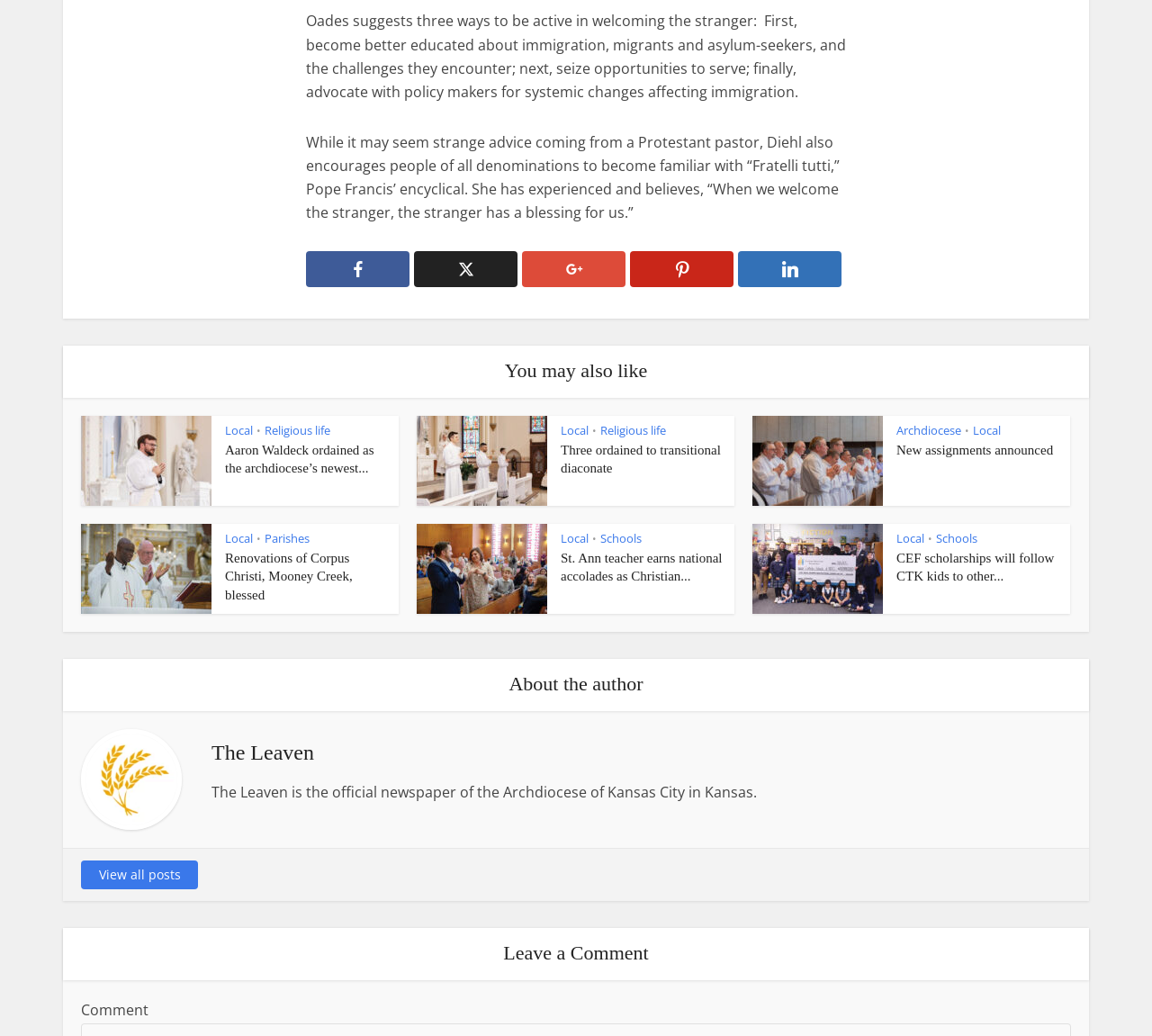What is the author of the article about?
Please provide a comprehensive answer to the question based on the webpage screenshot.

The author of the article is not specified, but there is a heading 'About the author' at the bottom of the page, which may provide more information about the author if clicked.